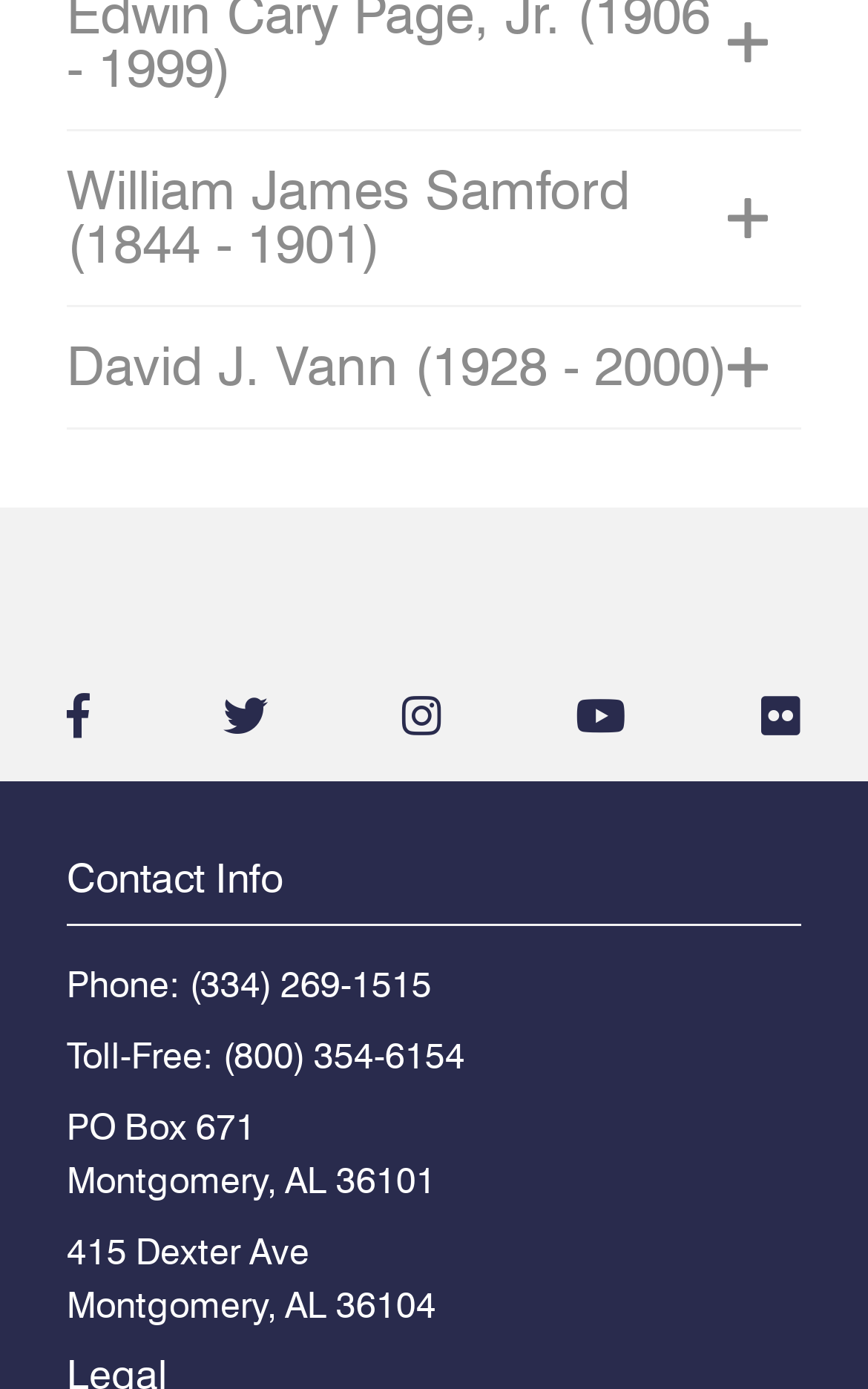Please answer the following question using a single word or phrase: 
What is the phone number listed?

(334) 269-1515